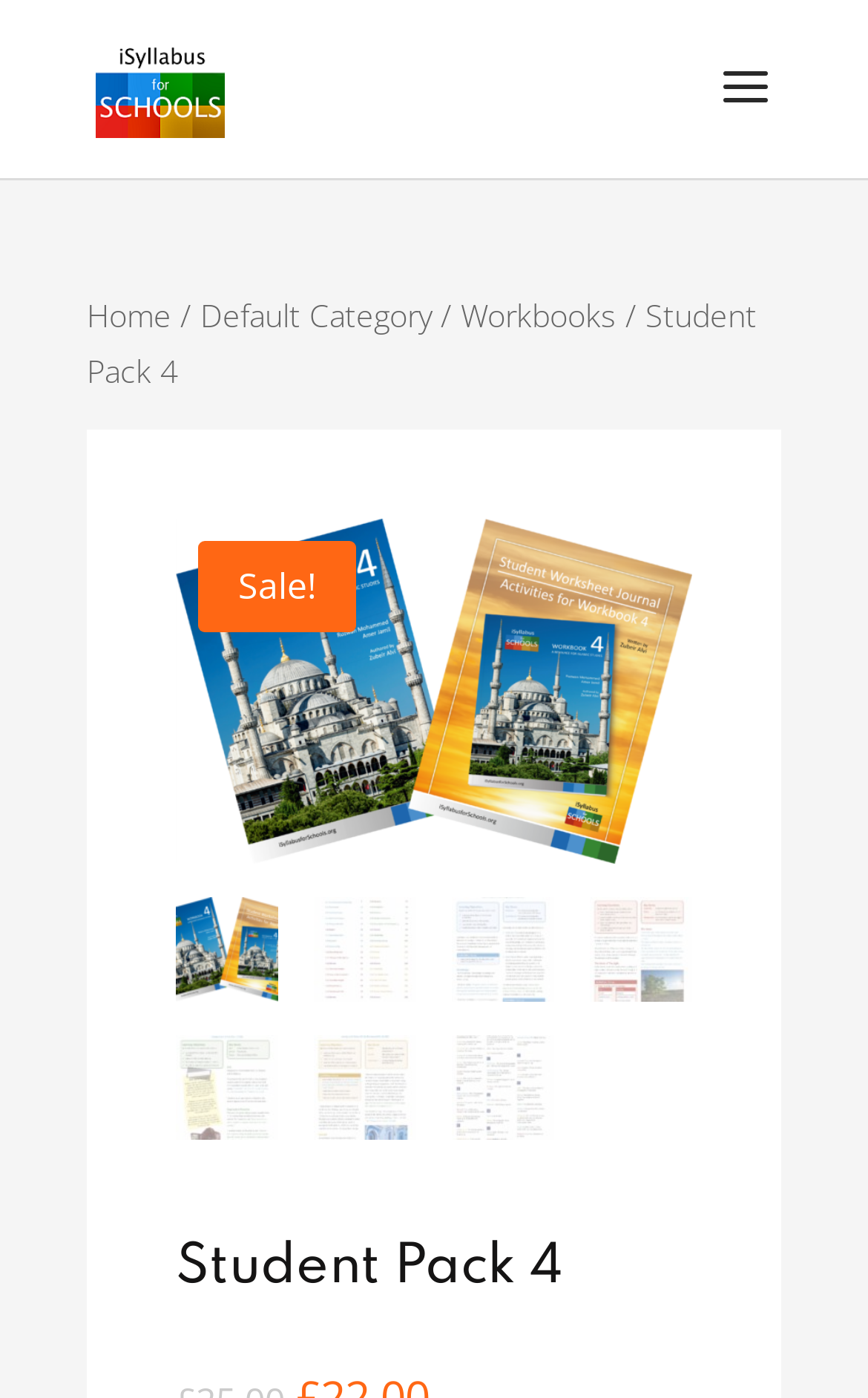Given the element description: "Workbooks", predict the bounding box coordinates of this UI element. The coordinates must be four float numbers between 0 and 1, given as [left, top, right, bottom].

[0.531, 0.21, 0.71, 0.24]